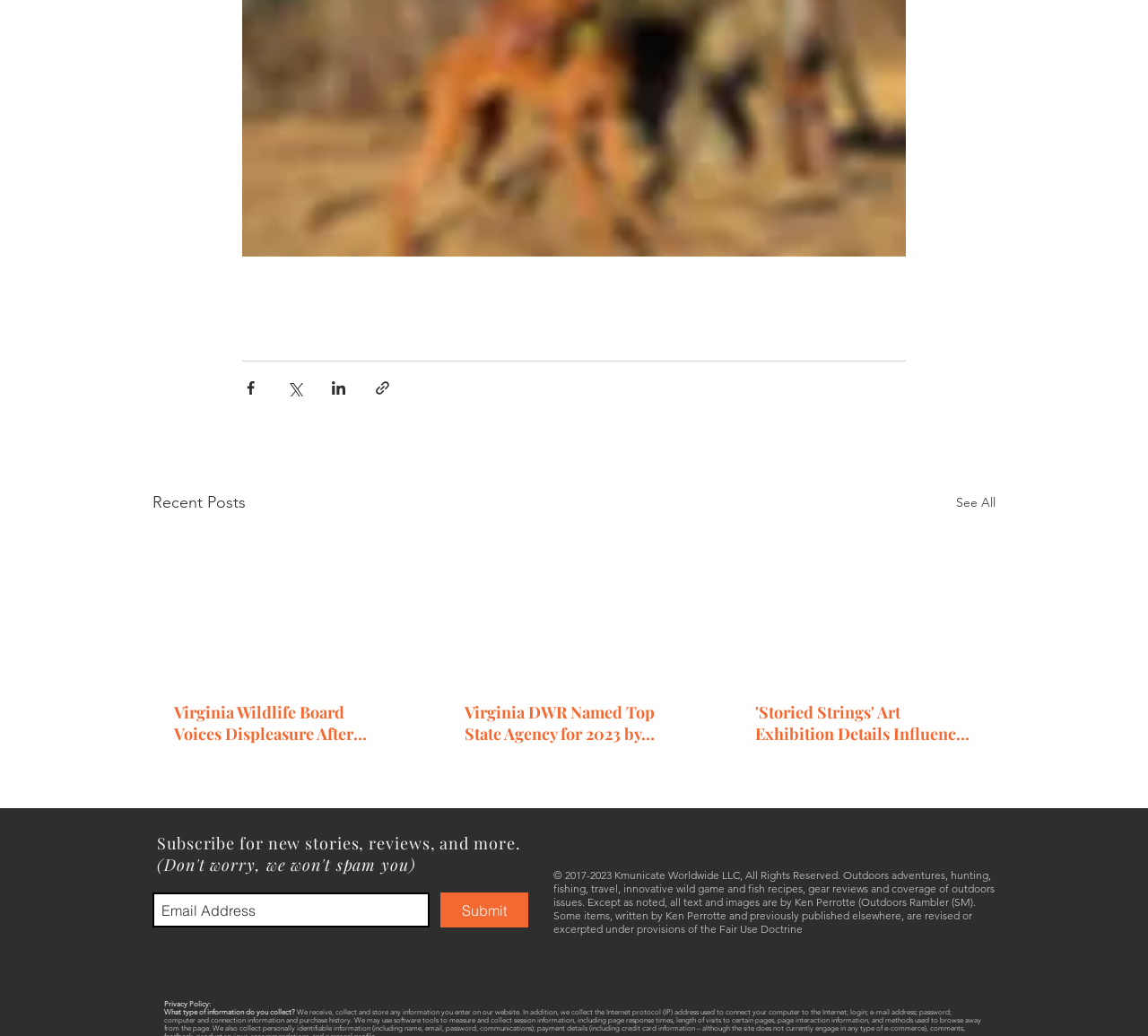Using the element description provided, determine the bounding box coordinates in the format (top-left x, top-left y, bottom-right x, bottom-right y). Ensure that all values are floating point numbers between 0 and 1. Element description: aria-label="White Facebook Icon"

[0.792, 0.802, 0.812, 0.823]